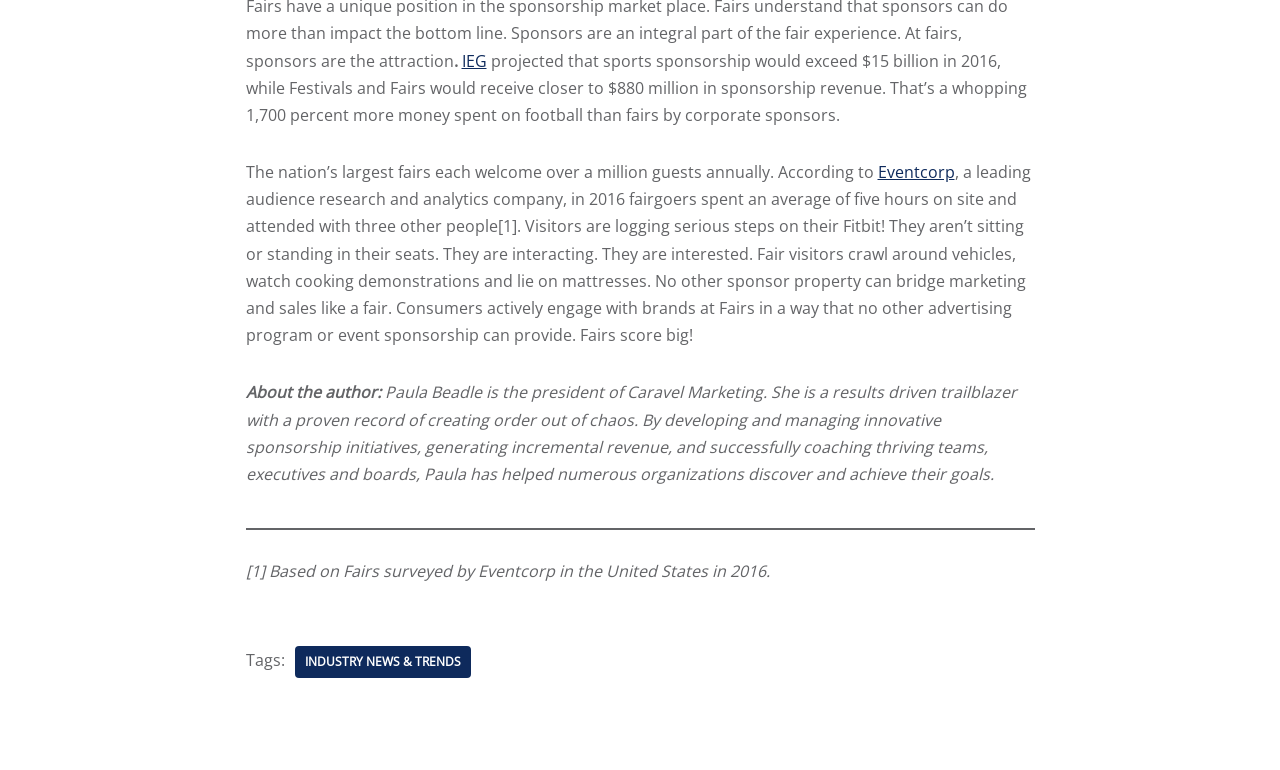Determine the bounding box coordinates of the UI element described by: "Industry News & Trends".

[0.23, 0.838, 0.368, 0.88]